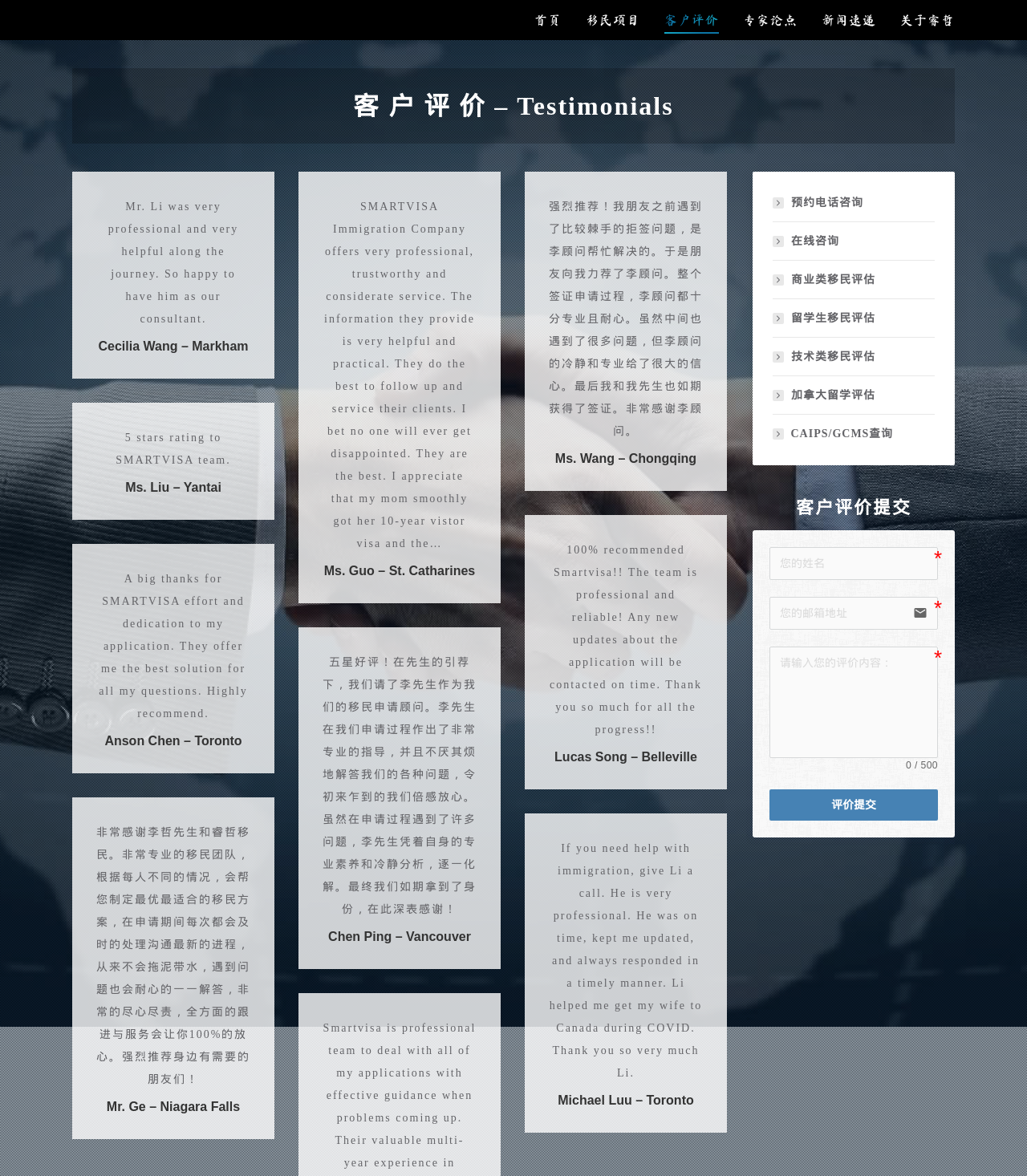Please determine the bounding box coordinates of the element's region to click in order to carry out the following instruction: "Click the '首页' link". The coordinates should be four float numbers between 0 and 1, i.e., [left, top, right, bottom].

[0.52, 0.003, 0.547, 0.031]